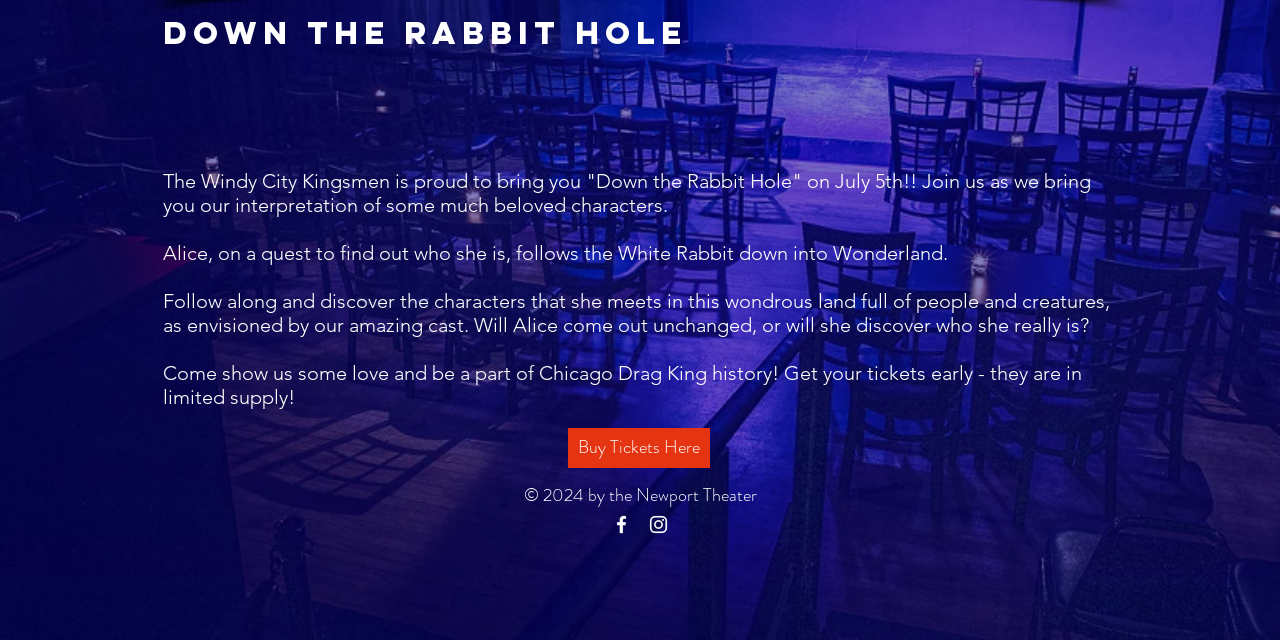Given the description "aria-label="White Instagram Icon"", determine the bounding box of the corresponding UI element.

[0.505, 0.802, 0.523, 0.838]